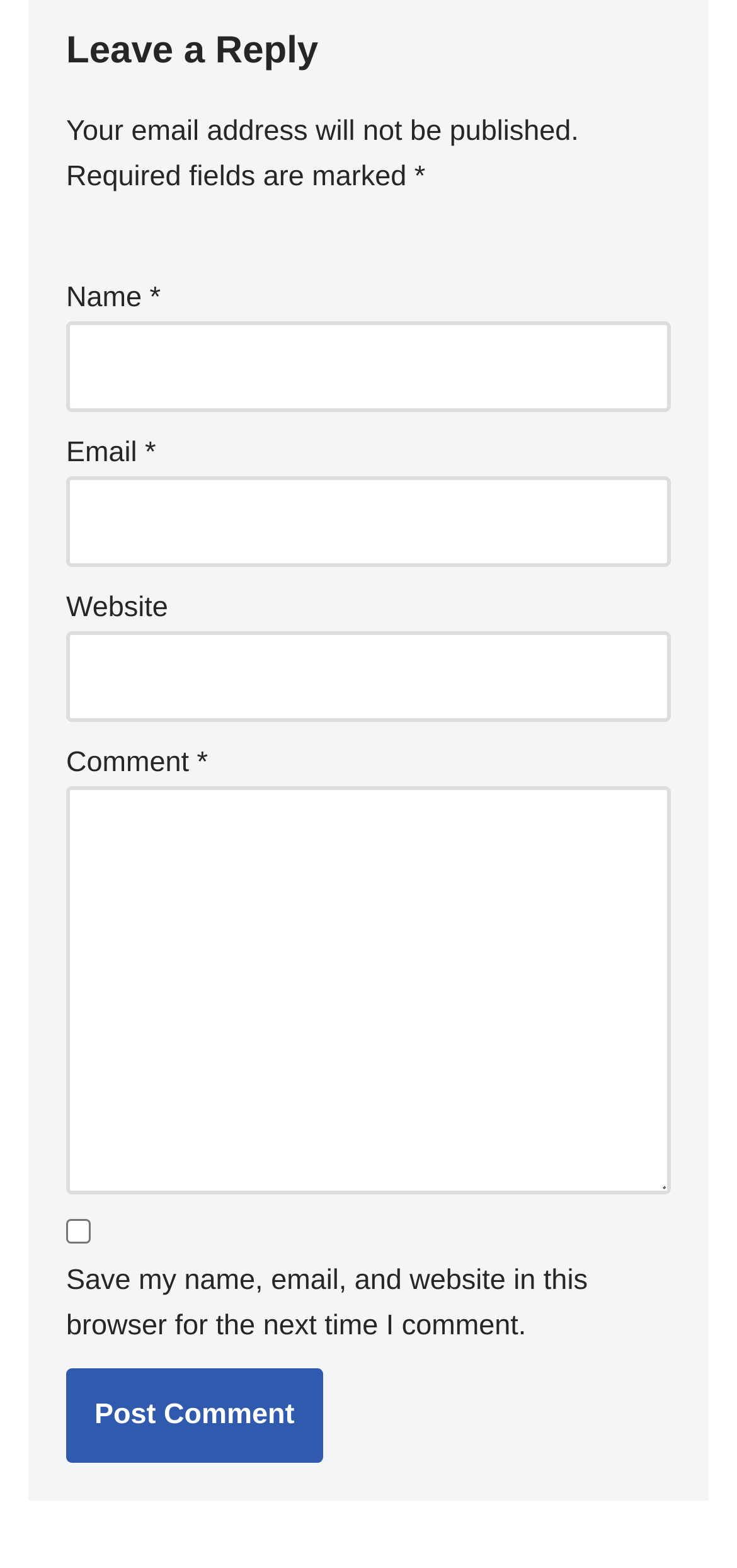What is the purpose of the checkbox?
Refer to the image and give a detailed response to the question.

The checkbox with ID 313 is labeled as 'Save my name, email, and website in this browser for the next time I comment.' which suggests that its purpose is to save the commenter's information for future comments.